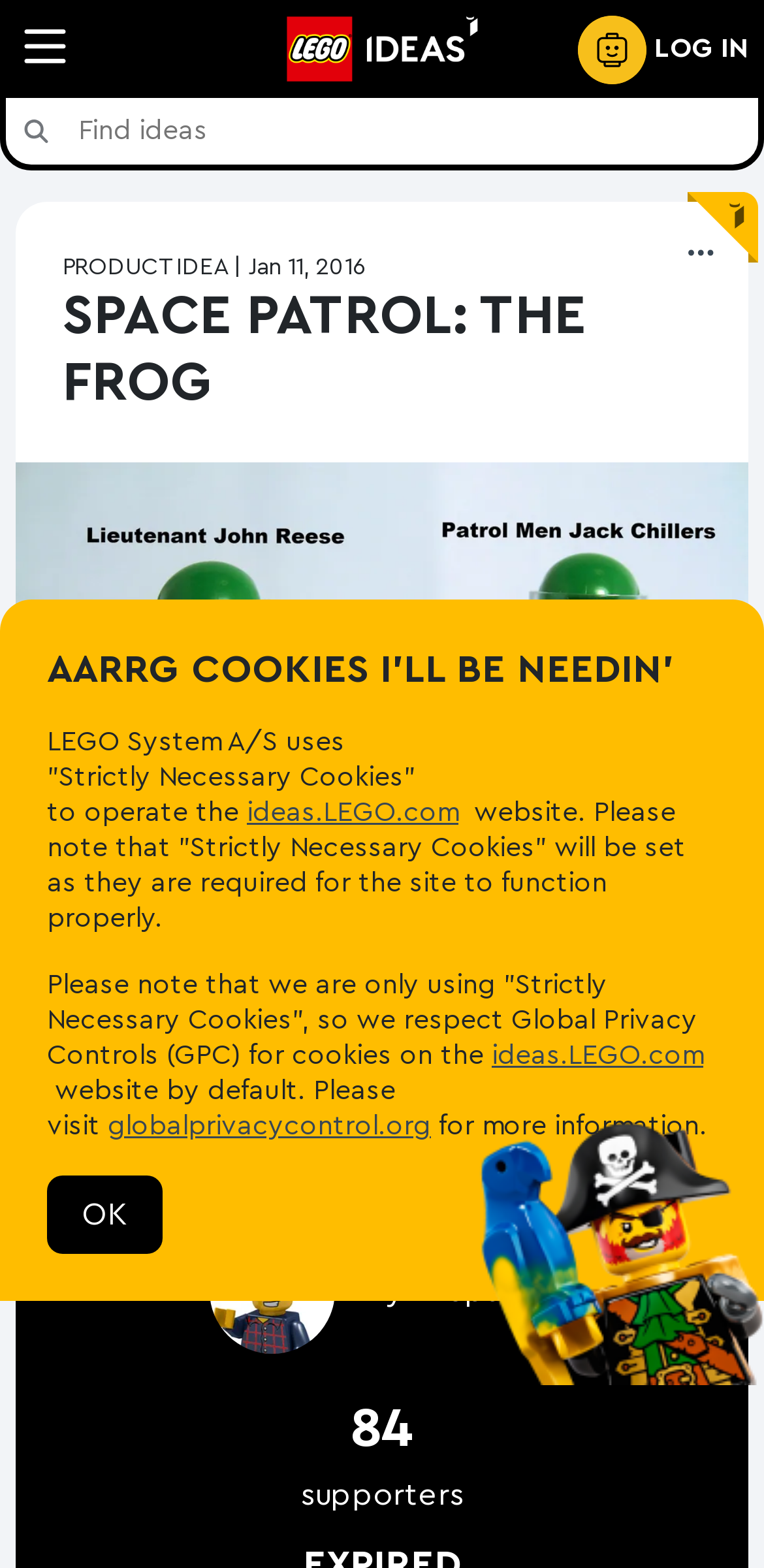Who is the creator of the product?
Make sure to answer the question with a detailed and comprehensive explanation.

I found the answer by looking at the link element with the text 'ImSpanky' and the image element with the alt text 'ImSpanky Avatar'. This suggests that ImSpanky is the creator of the product.